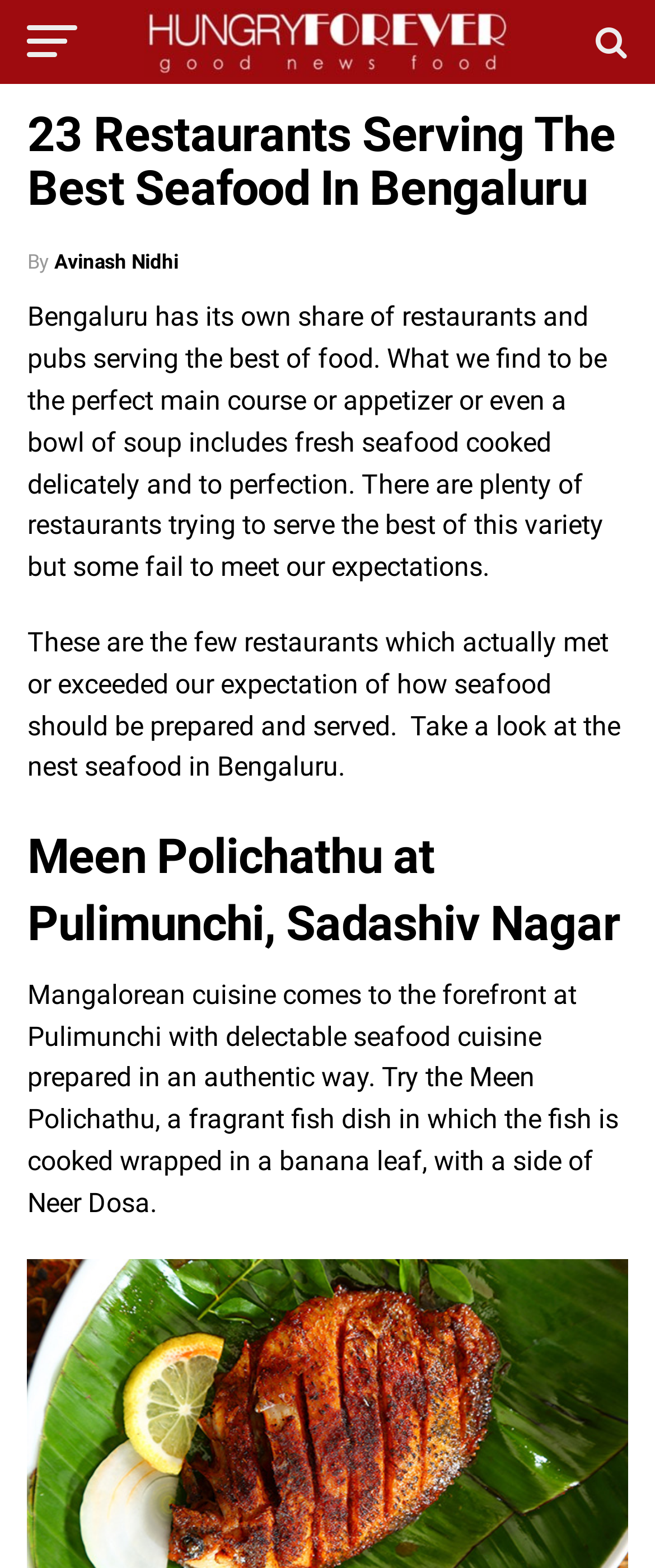What is the side dish served with Meen Polichathu?
By examining the image, provide a one-word or phrase answer.

Neer Dosa